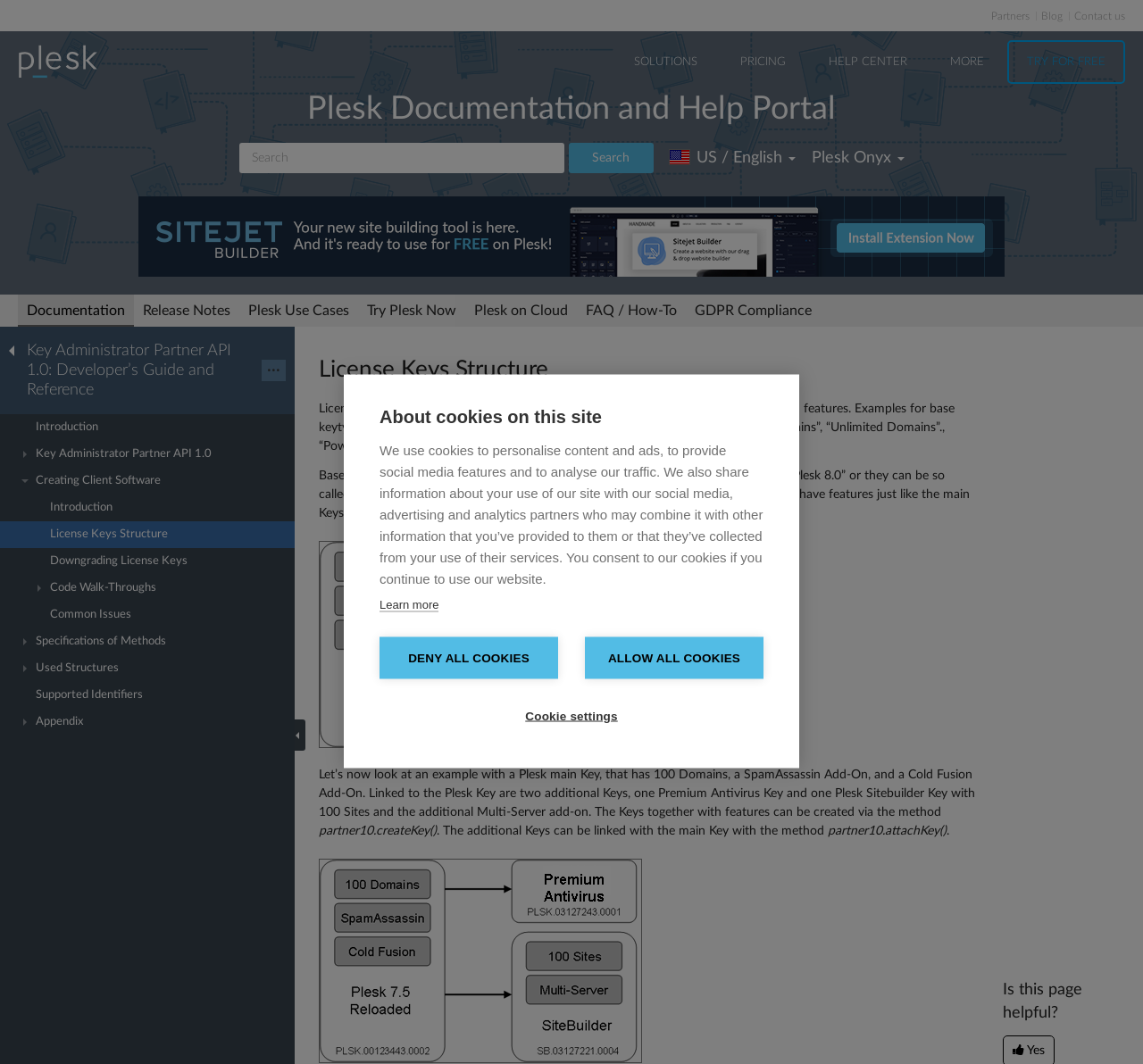Find the bounding box coordinates for the element that must be clicked to complete the instruction: "Search for something". The coordinates should be four float numbers between 0 and 1, indicated as [left, top, right, bottom].

[0.209, 0.134, 0.493, 0.163]